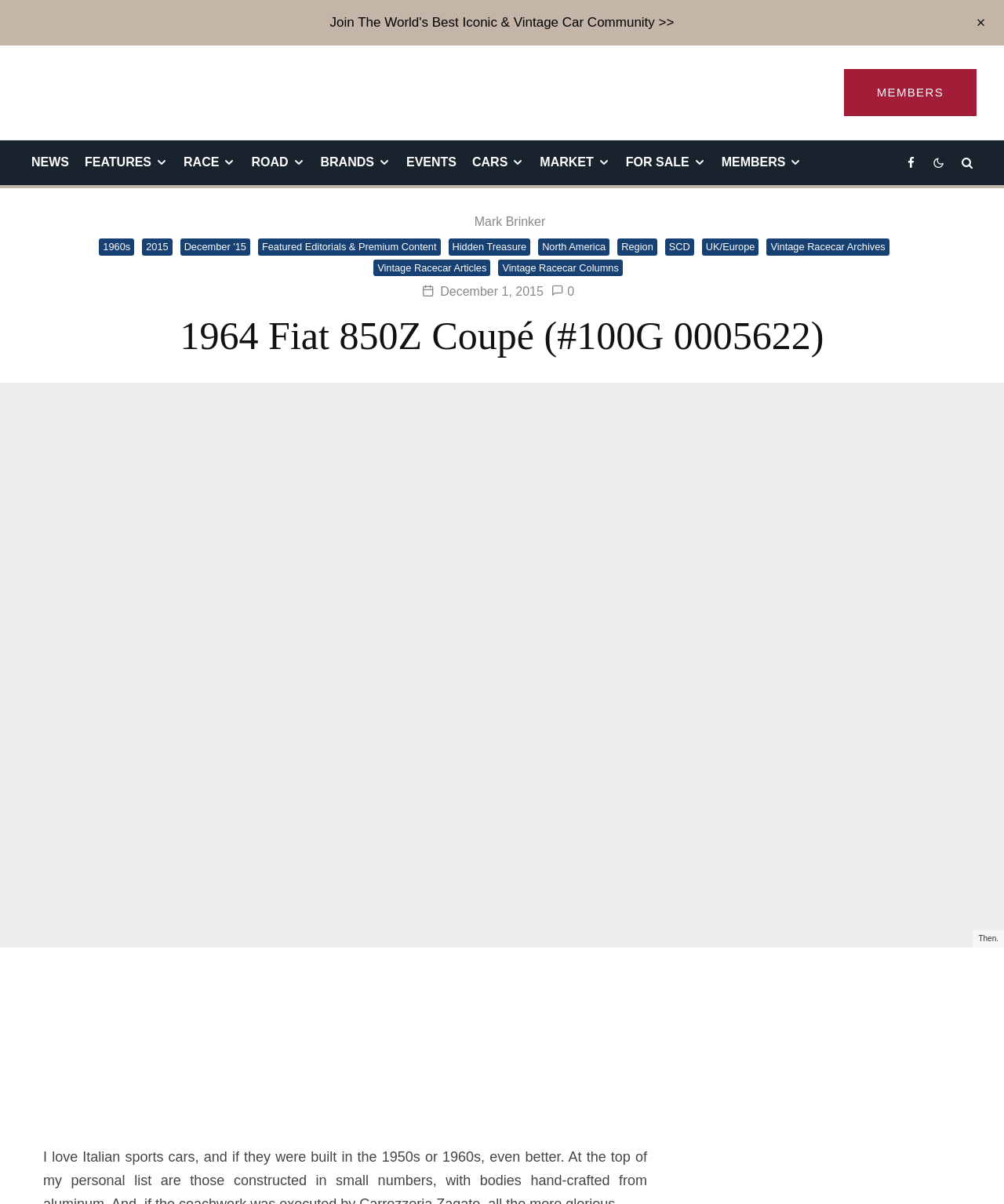Please determine the bounding box coordinates for the element that should be clicked to follow these instructions: "View news".

[0.023, 0.117, 0.077, 0.154]